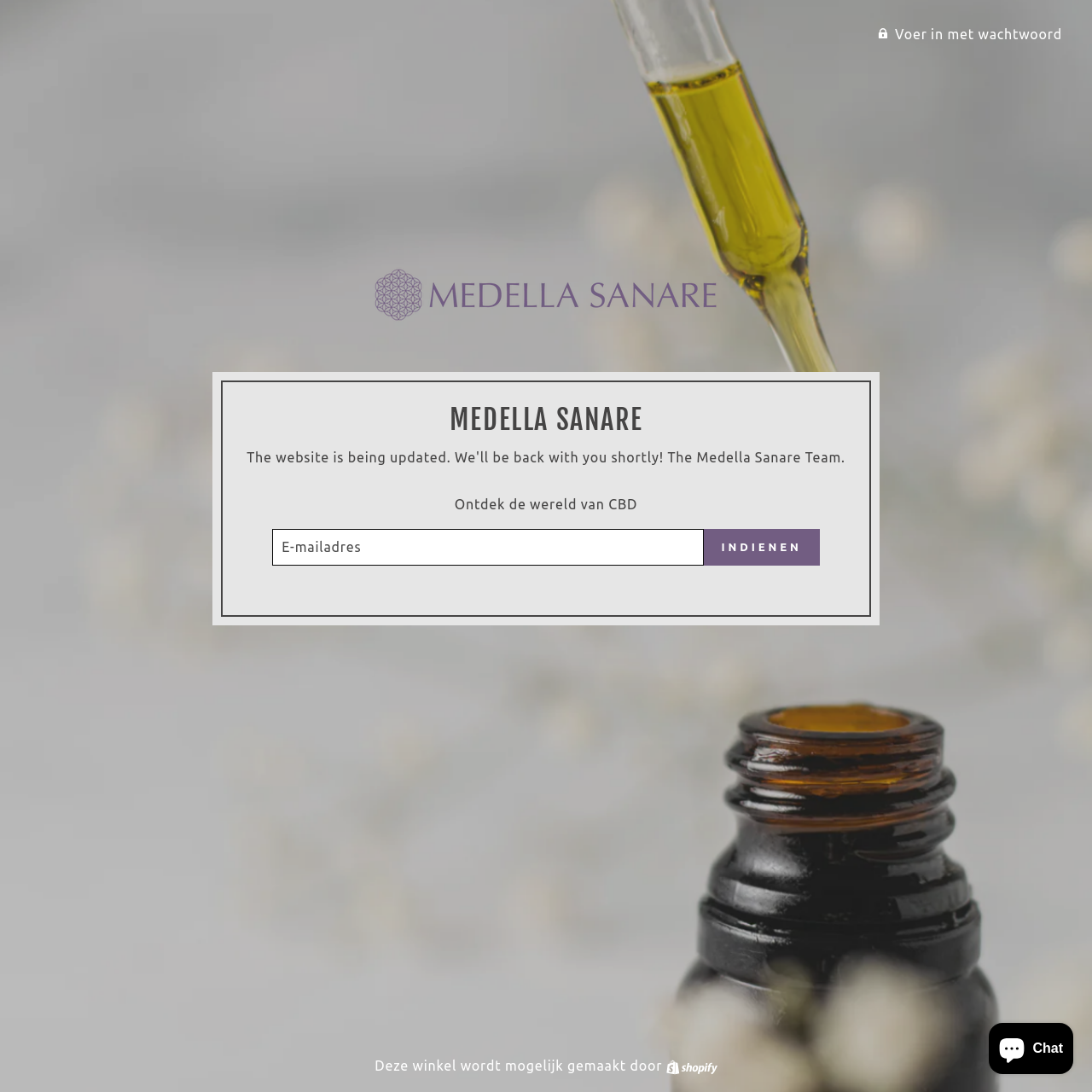What is the theme of the products sold on this website?
Please elaborate on the answer to the question with detailed information.

The webpage's meta description mentions 'CBD-oliën en welzijnsproducten', and the heading 'Ontdek de wereld van CBD' suggests that the website sells products related to CBD and wellness.